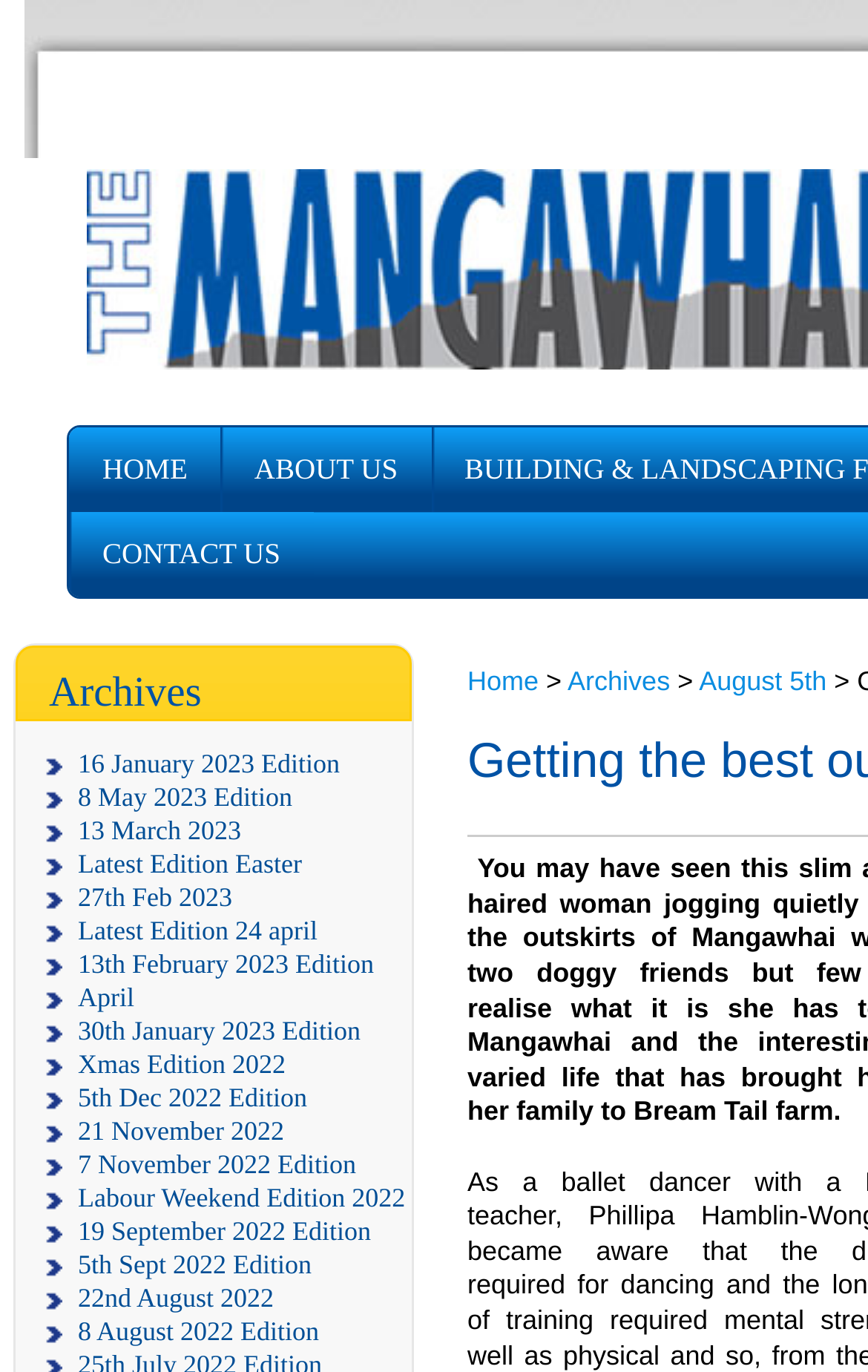Kindly determine the bounding box coordinates for the area that needs to be clicked to execute this instruction: "read about us".

[0.255, 0.312, 0.497, 0.373]